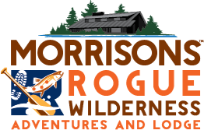What outdoor activities are symbolized by the illustration in the logo?
Using the information from the image, give a concise answer in one word or a short phrase.

Fishing and rafting